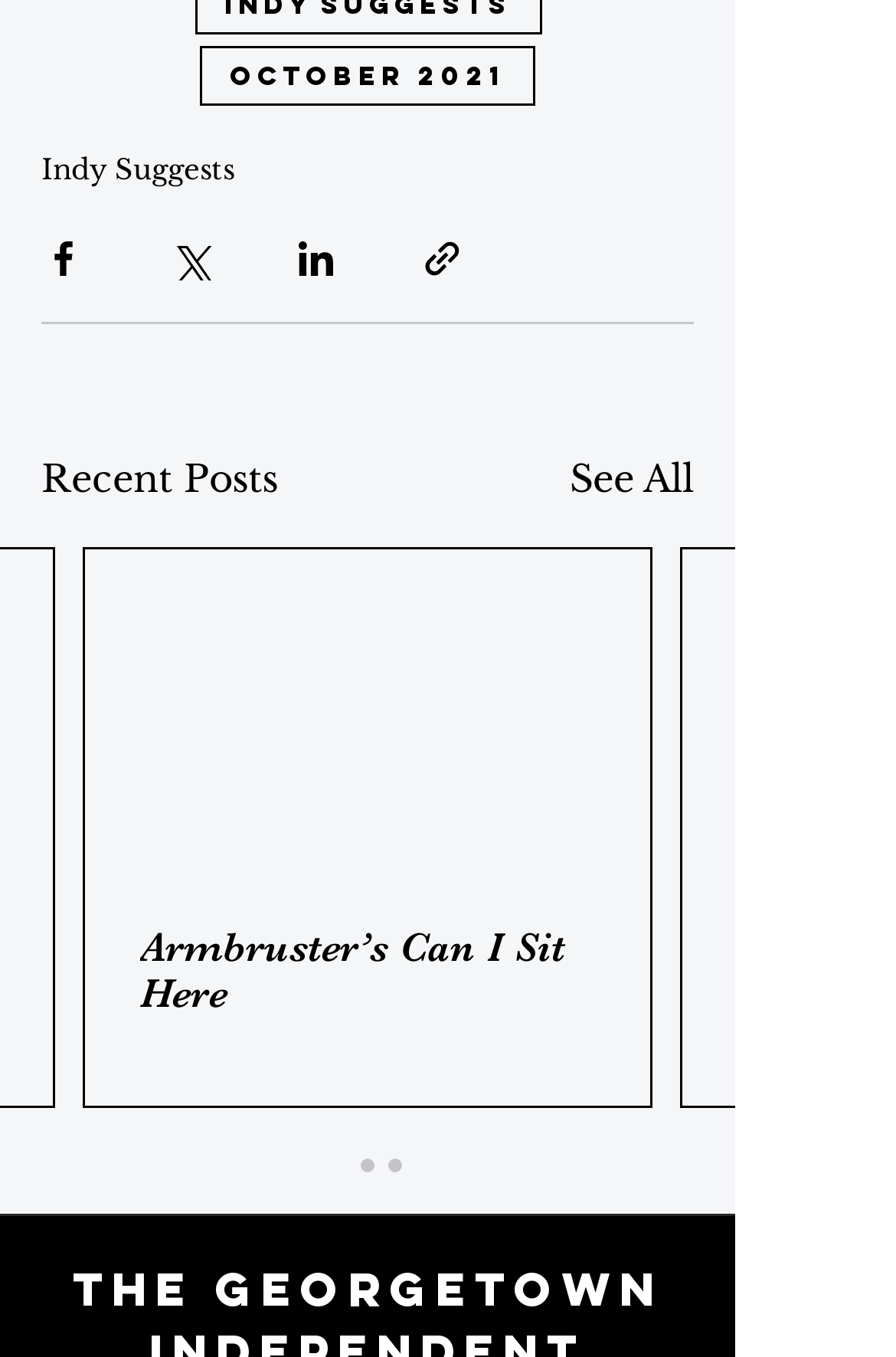Locate the bounding box coordinates of the element I should click to achieve the following instruction: "See all recent posts".

[0.636, 0.332, 0.774, 0.373]